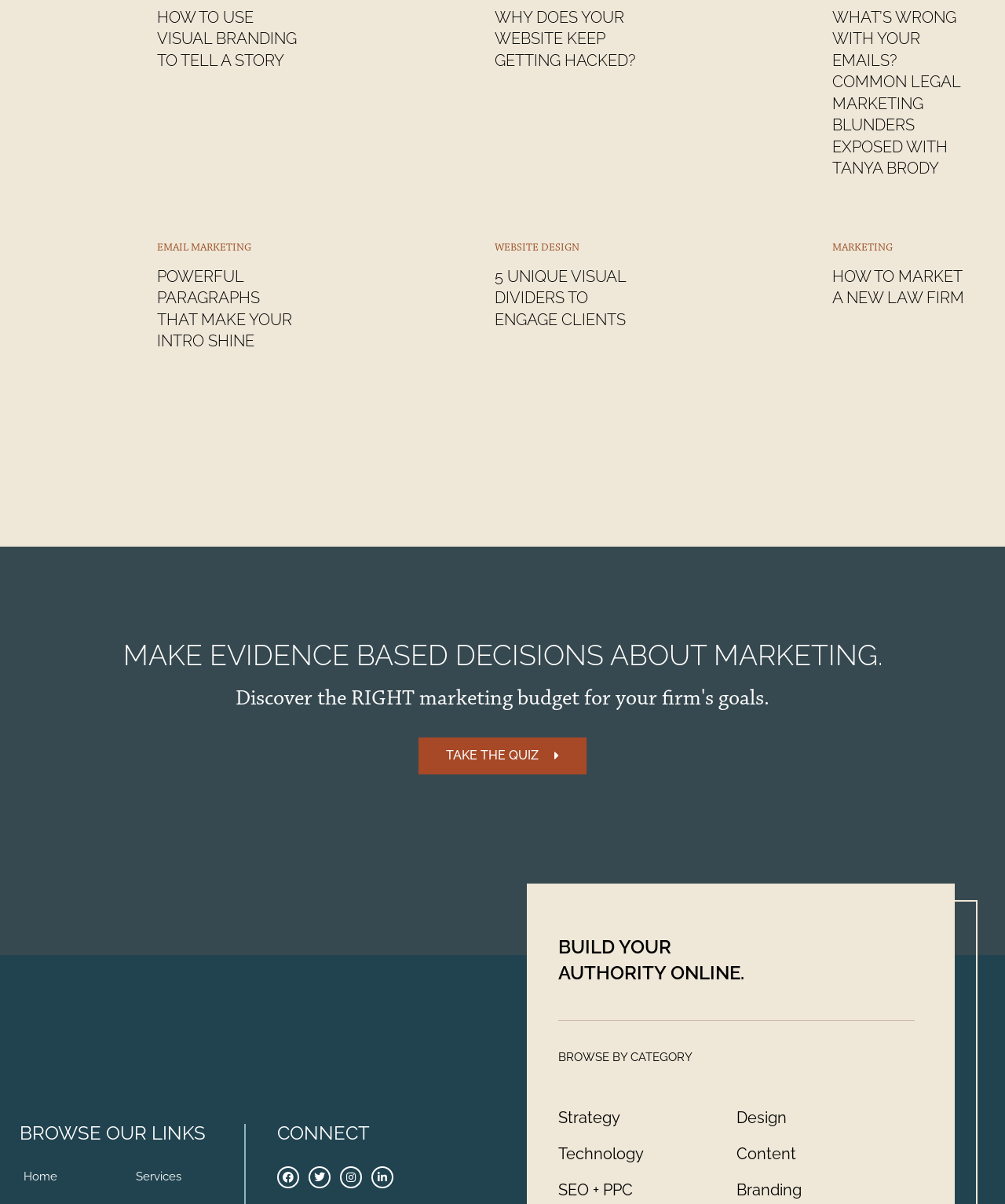Determine the bounding box coordinates for the clickable element to execute this instruction: "Browse services". Provide the coordinates as four float numbers between 0 and 1, i.e., [left, top, right, bottom].

[0.131, 0.962, 0.243, 0.992]